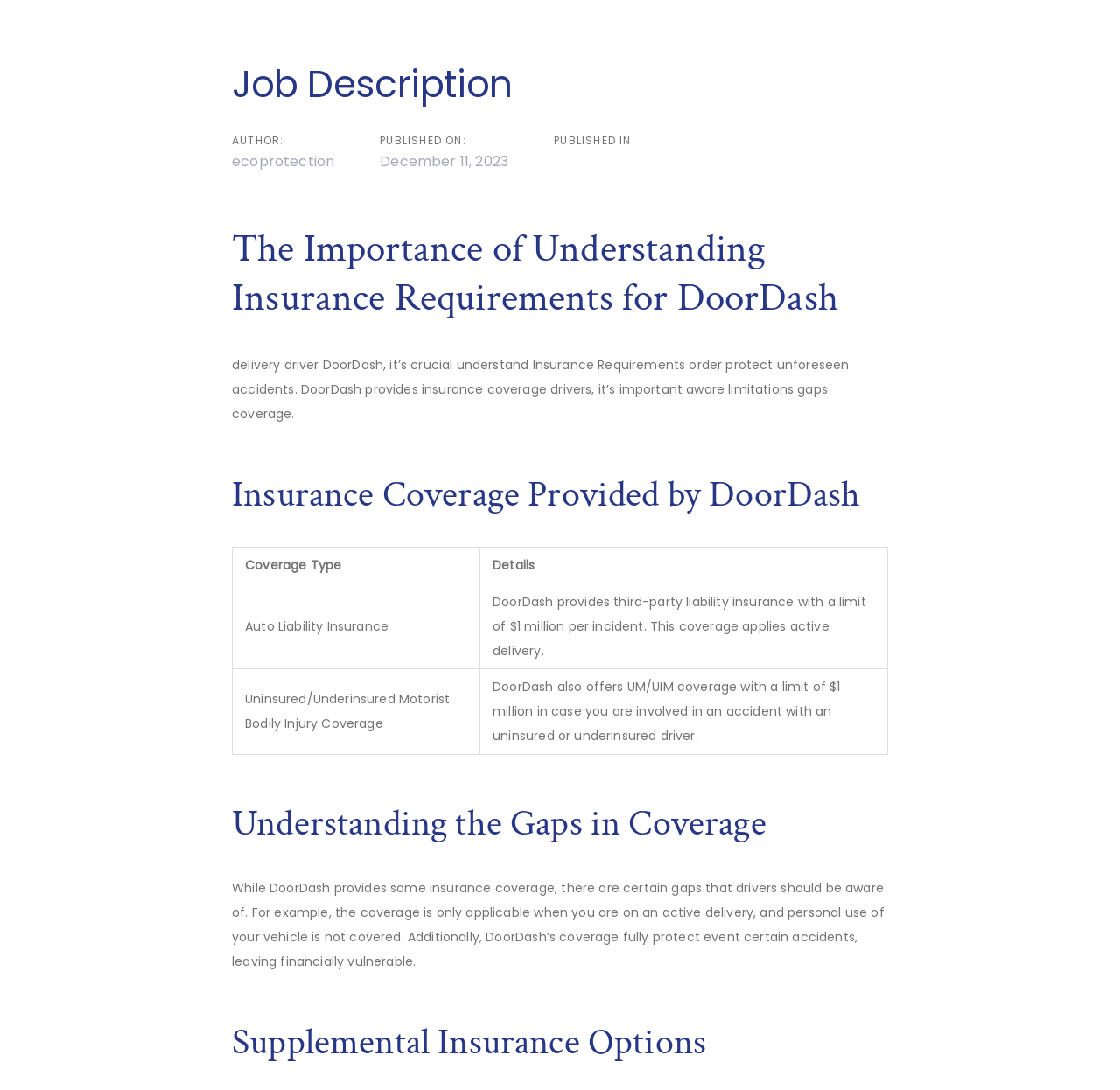Using floating point numbers between 0 and 1, provide the bounding box coordinates in the format (top-left x, top-left y, bottom-right x, bottom-right y). Locate the UI element described here: December 11, 2023

[0.339, 0.139, 0.454, 0.157]